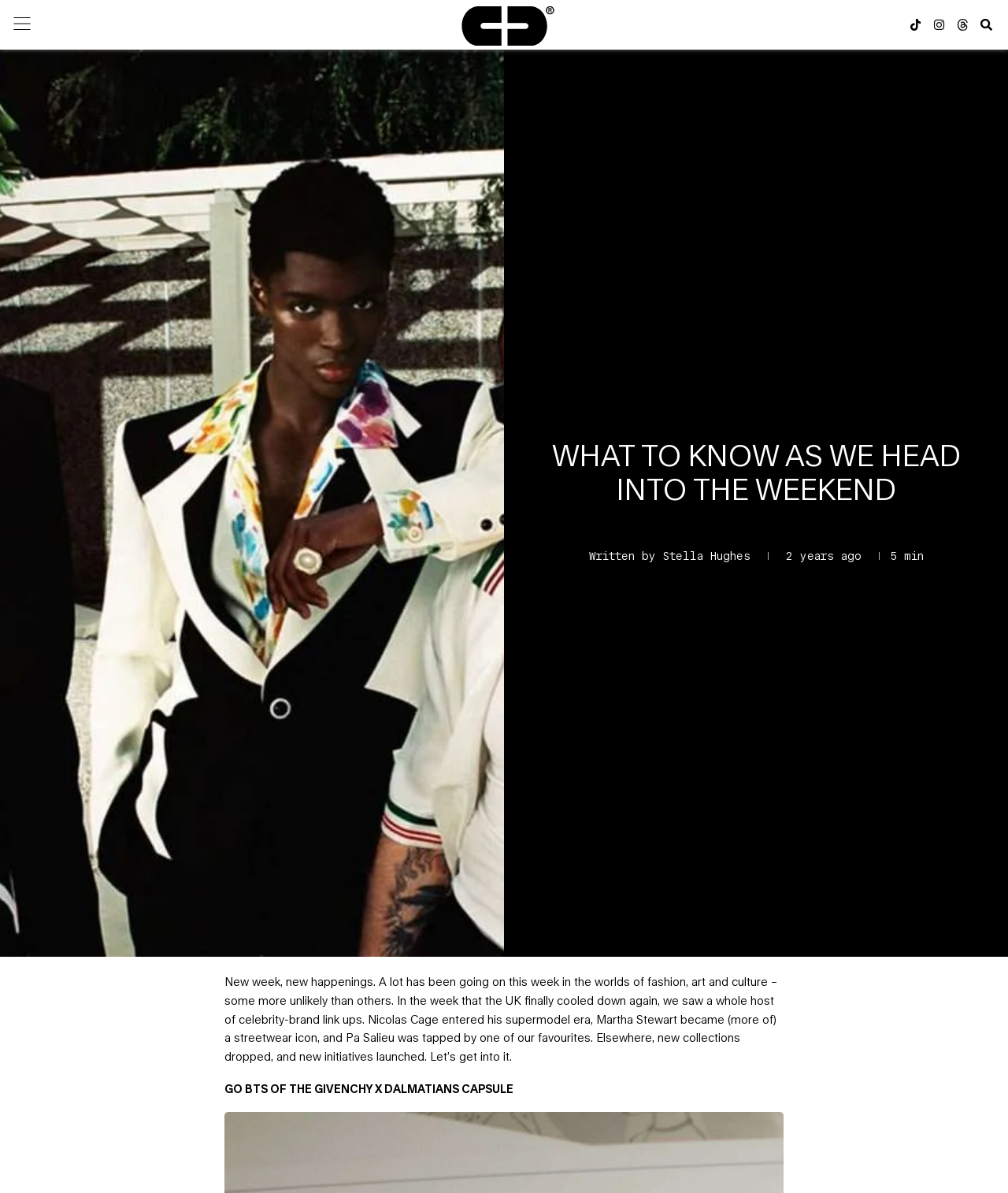With reference to the screenshot, provide a detailed response to the question below:
What is the name of the brand mentioned in the second paragraph?

I found the brand name by reading the second paragraph, which mentions 'GO BTS OF THE GIVENCHY X DALMATIANS CAPSULE'. The brand name is 'Givenchy'.